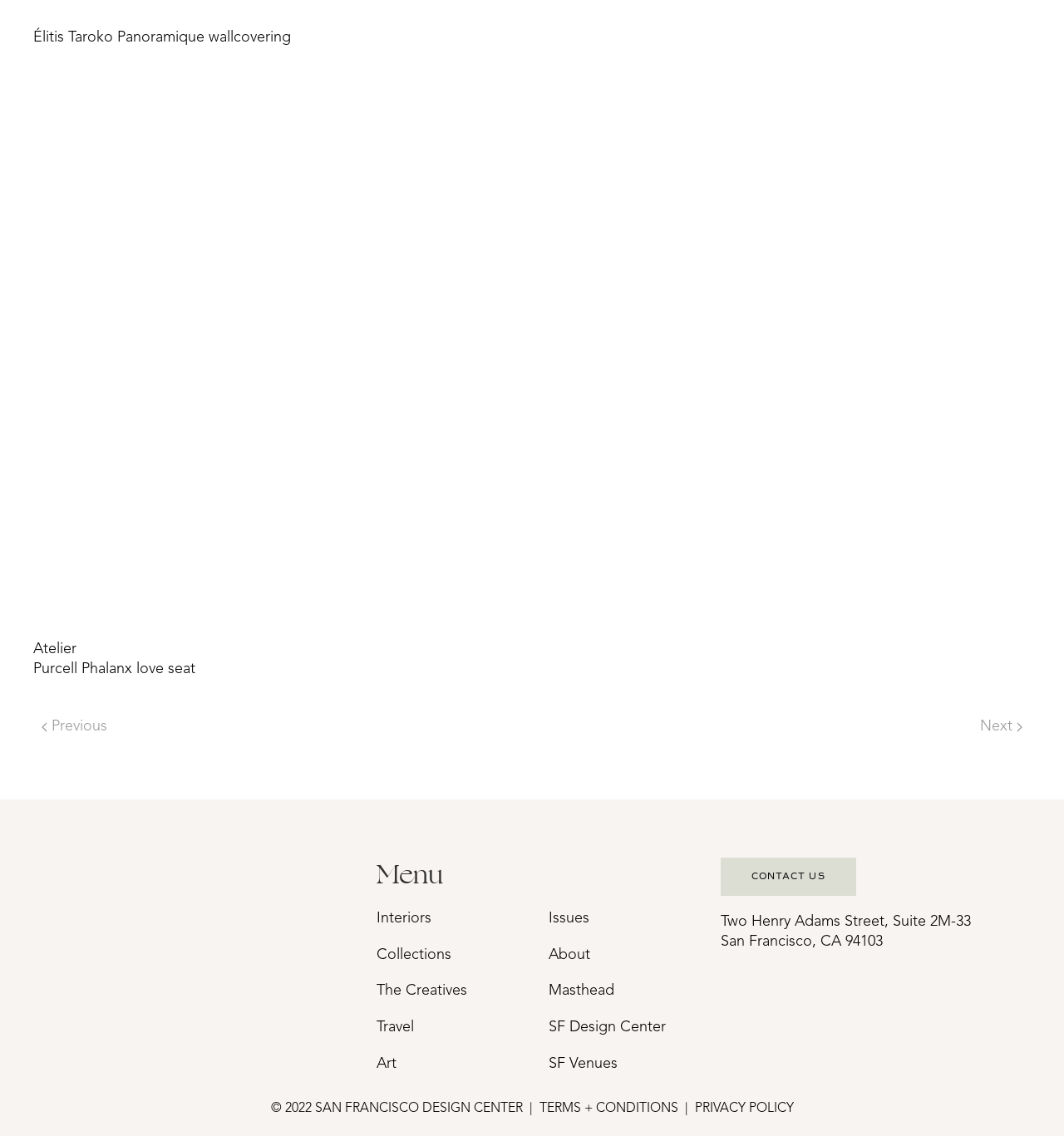Please give the bounding box coordinates of the area that should be clicked to fulfill the following instruction: "Contact us". The coordinates should be in the format of four float numbers from 0 to 1, i.e., [left, top, right, bottom].

[0.677, 0.755, 0.804, 0.789]